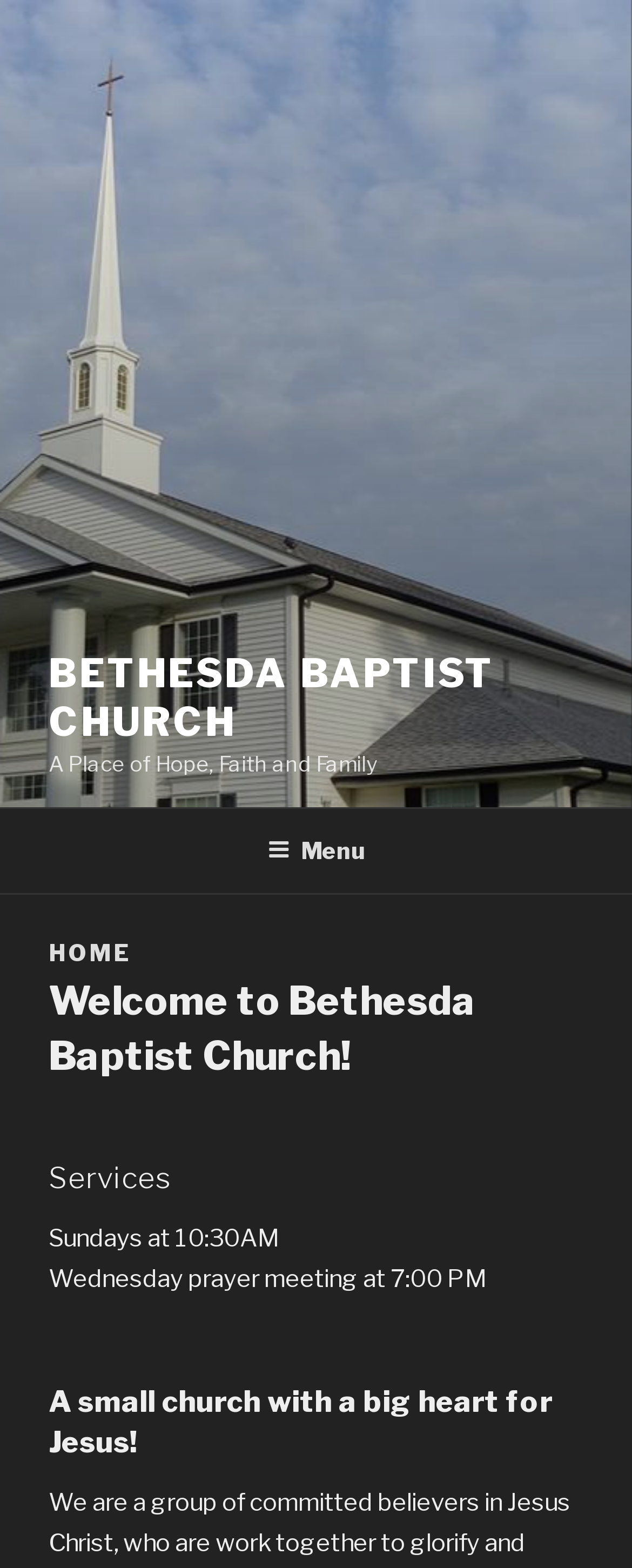Extract the bounding box coordinates for the UI element described by the text: "Bethesda Baptist Church". The coordinates should be in the form of [left, top, right, bottom] with values between 0 and 1.

[0.077, 0.415, 0.784, 0.476]